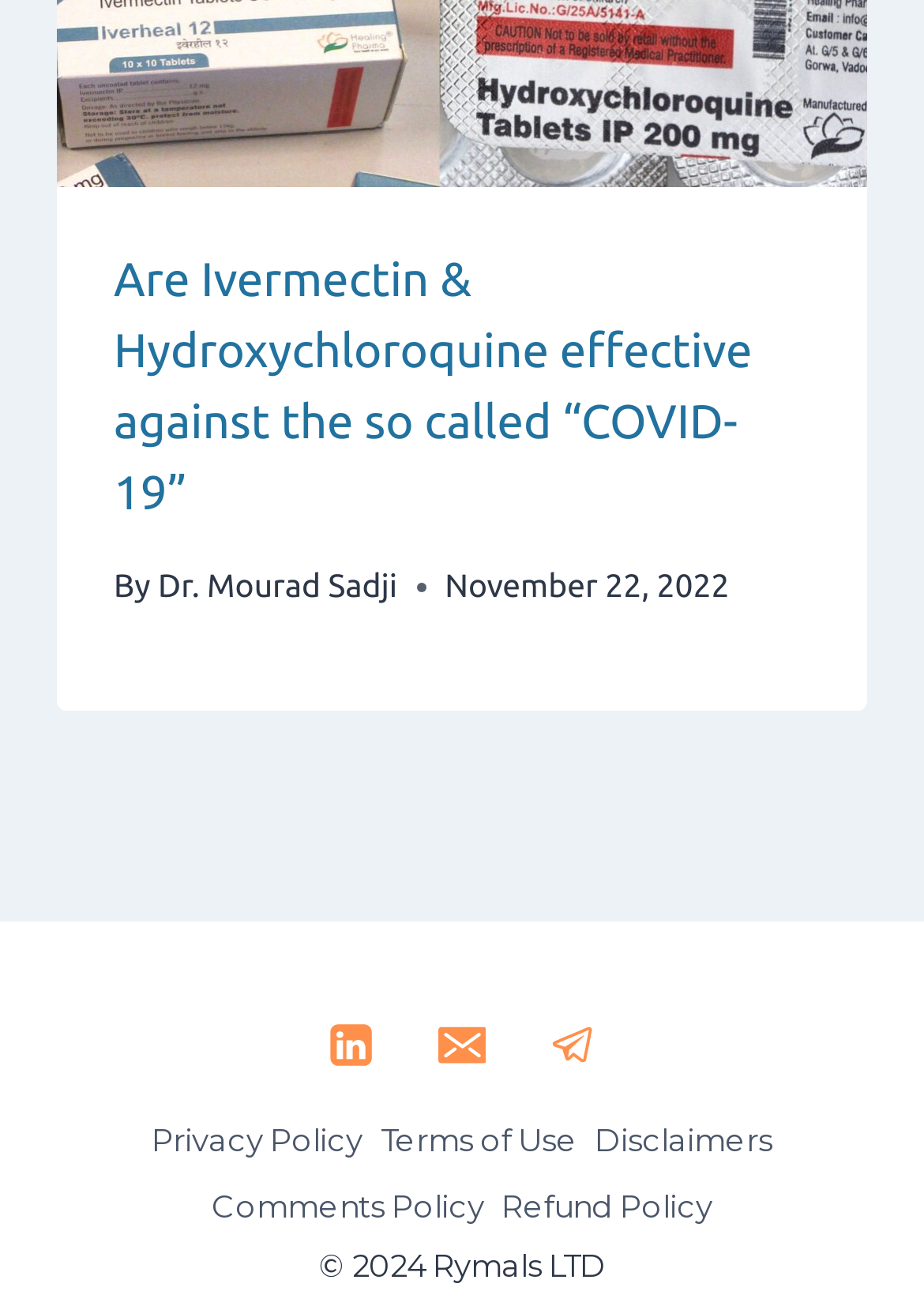Please respond in a single word or phrase: 
What is the copyright information on the page?

2024 Rymals LTD